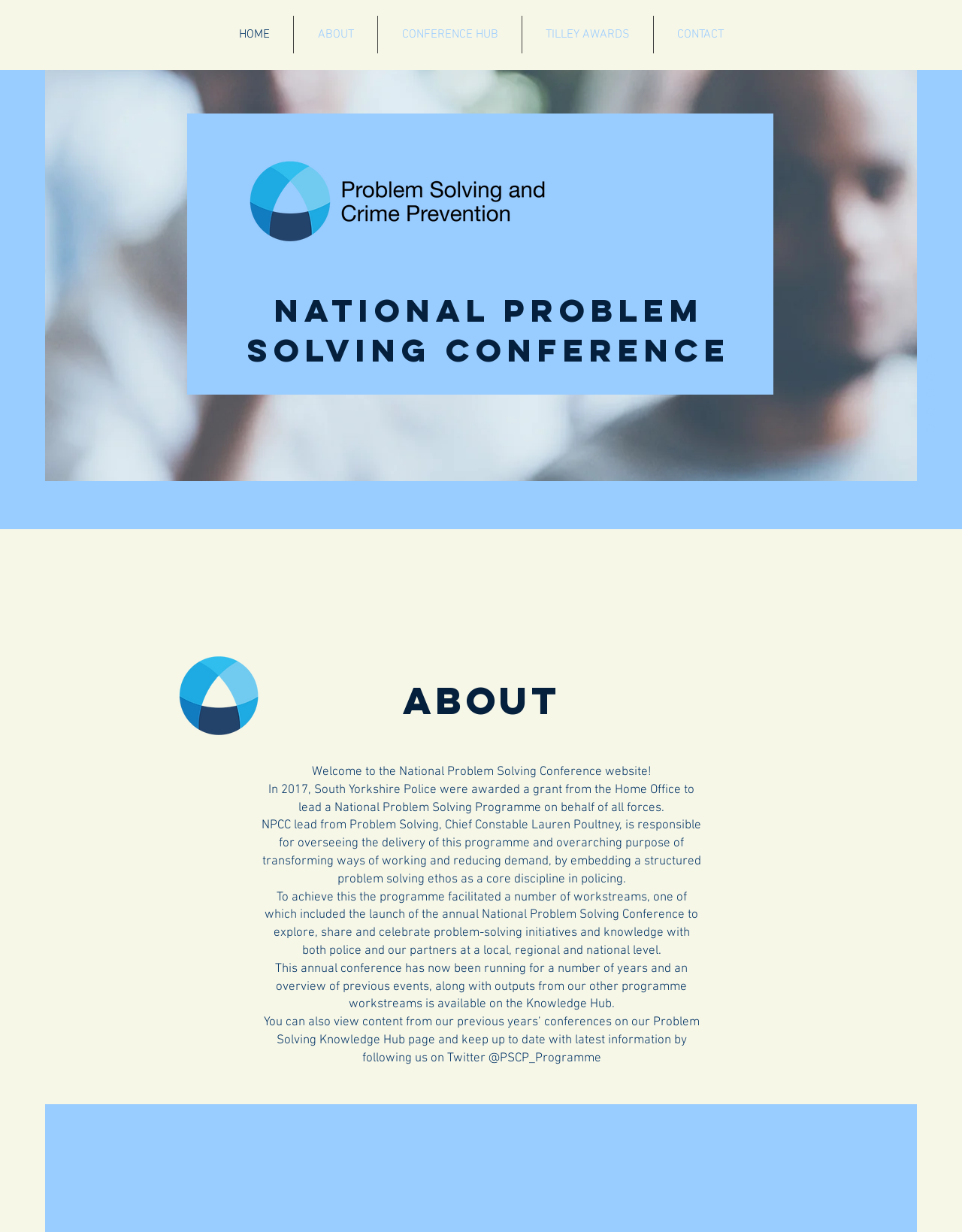Based on the image, please elaborate on the answer to the following question:
What is the name of the conference?

I found the answer by looking at the heading element with the text 'National problem solving conference' and also the text 'NATIONAL PROBLEM SOLVING CONFERENCE 2024' which suggests that the conference is named National Problem Solving Conference.